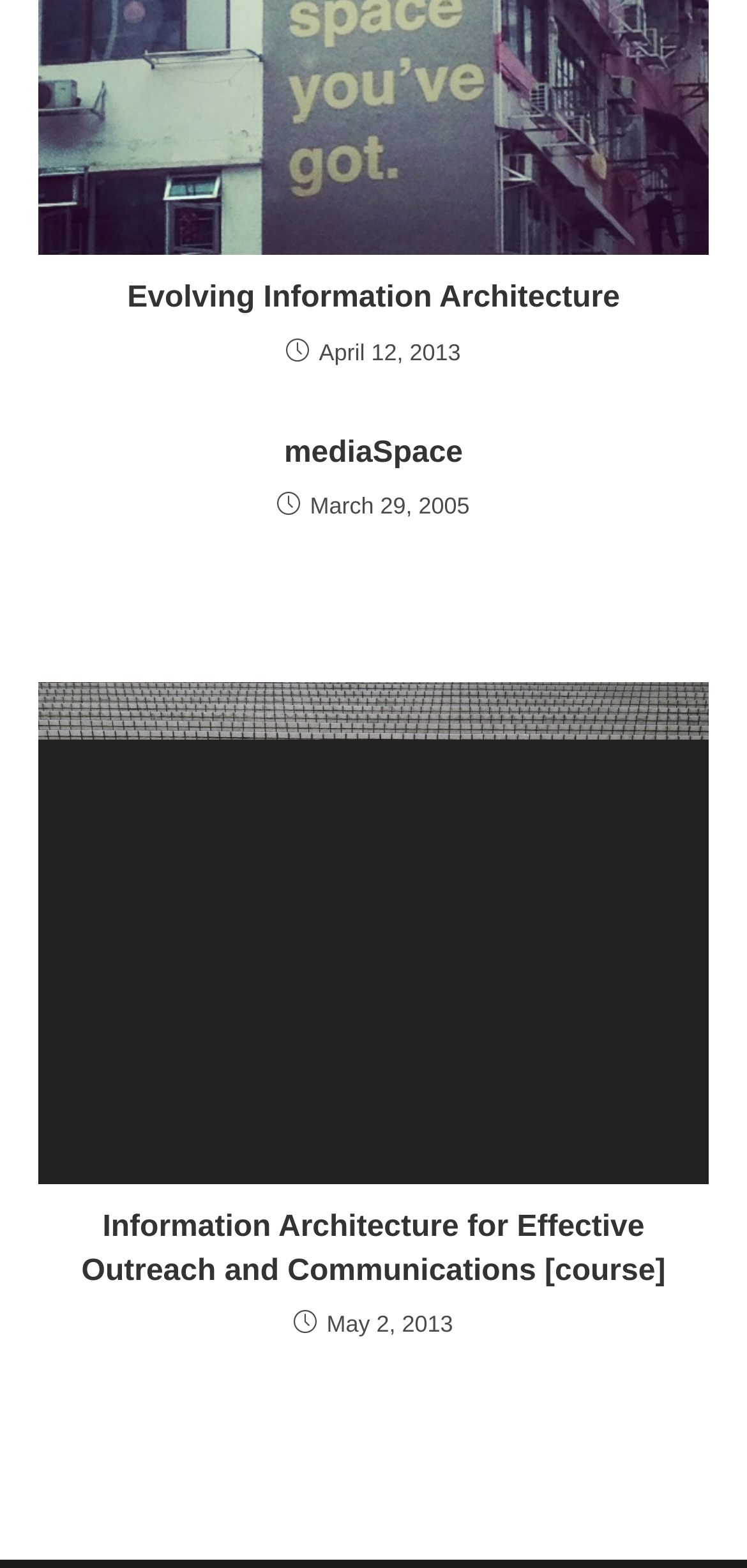Calculate the bounding box coordinates of the UI element given the description: "mediaSpace".

[0.082, 0.276, 0.918, 0.303]